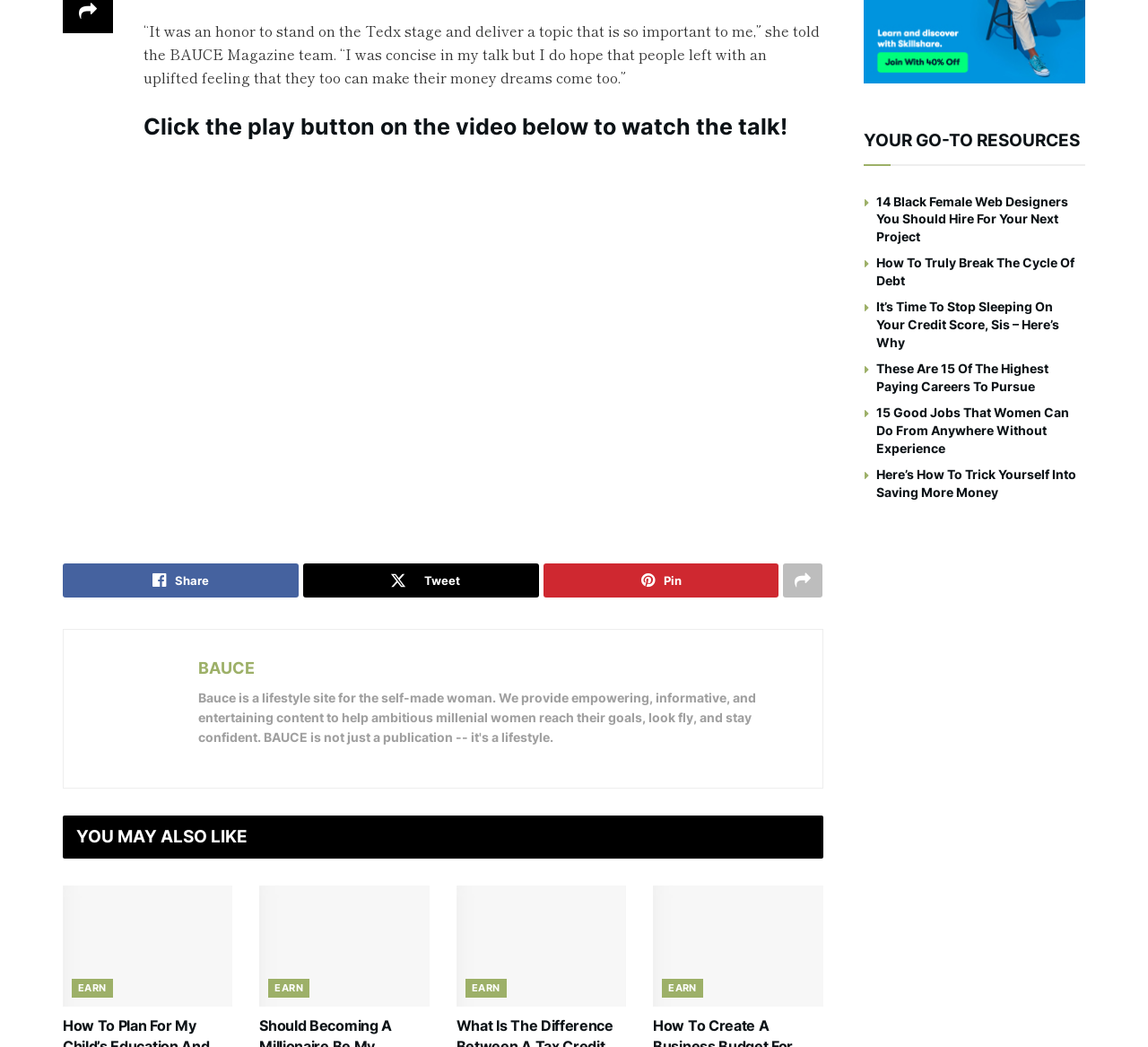Please identify the bounding box coordinates of the element that needs to be clicked to execute the following command: "Watch the video". Provide the bounding box using four float numbers between 0 and 1, formatted as [left, top, right, bottom].

[0.125, 0.147, 0.672, 0.49]